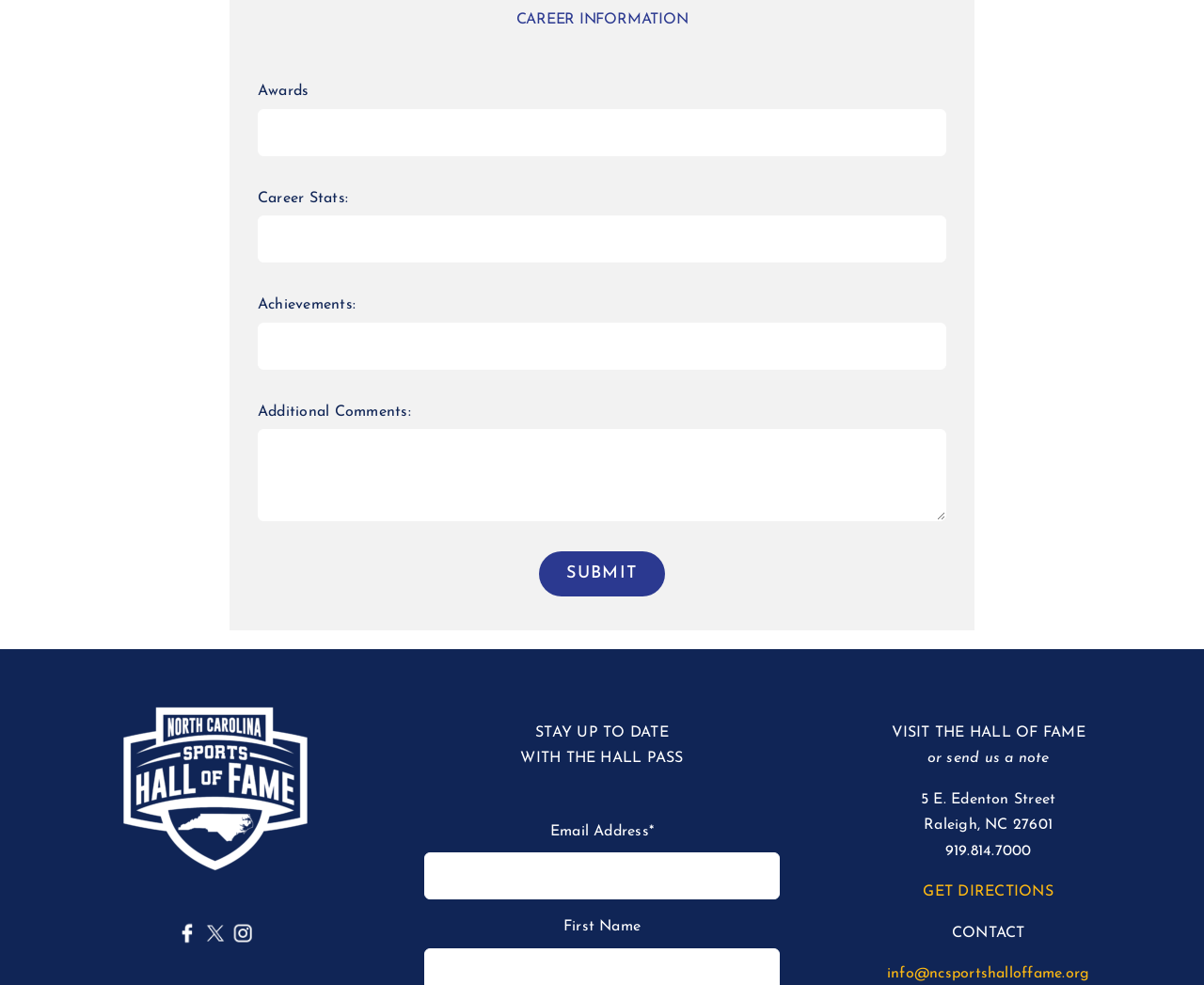Please predict the bounding box coordinates of the element's region where a click is necessary to complete the following instruction: "Send an email to info@ncsportshalloffame.org". The coordinates should be represented by four float numbers between 0 and 1, i.e., [left, top, right, bottom].

[0.737, 0.981, 0.905, 0.996]